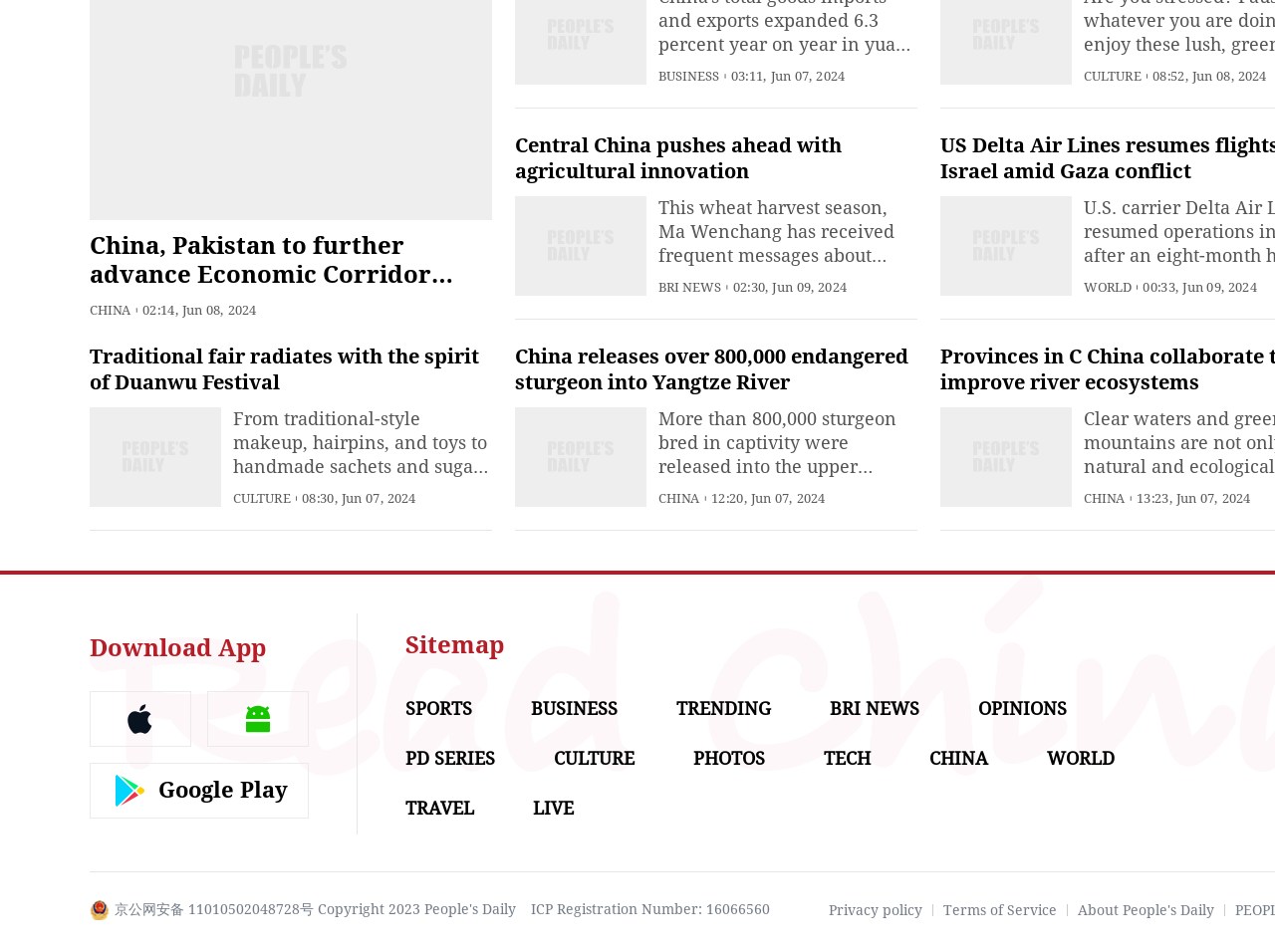Please answer the following question using a single word or phrase: 
What is the category of the article 'Traditional fair radiates with the spirit of Duanwu Festival'?

CULTURE